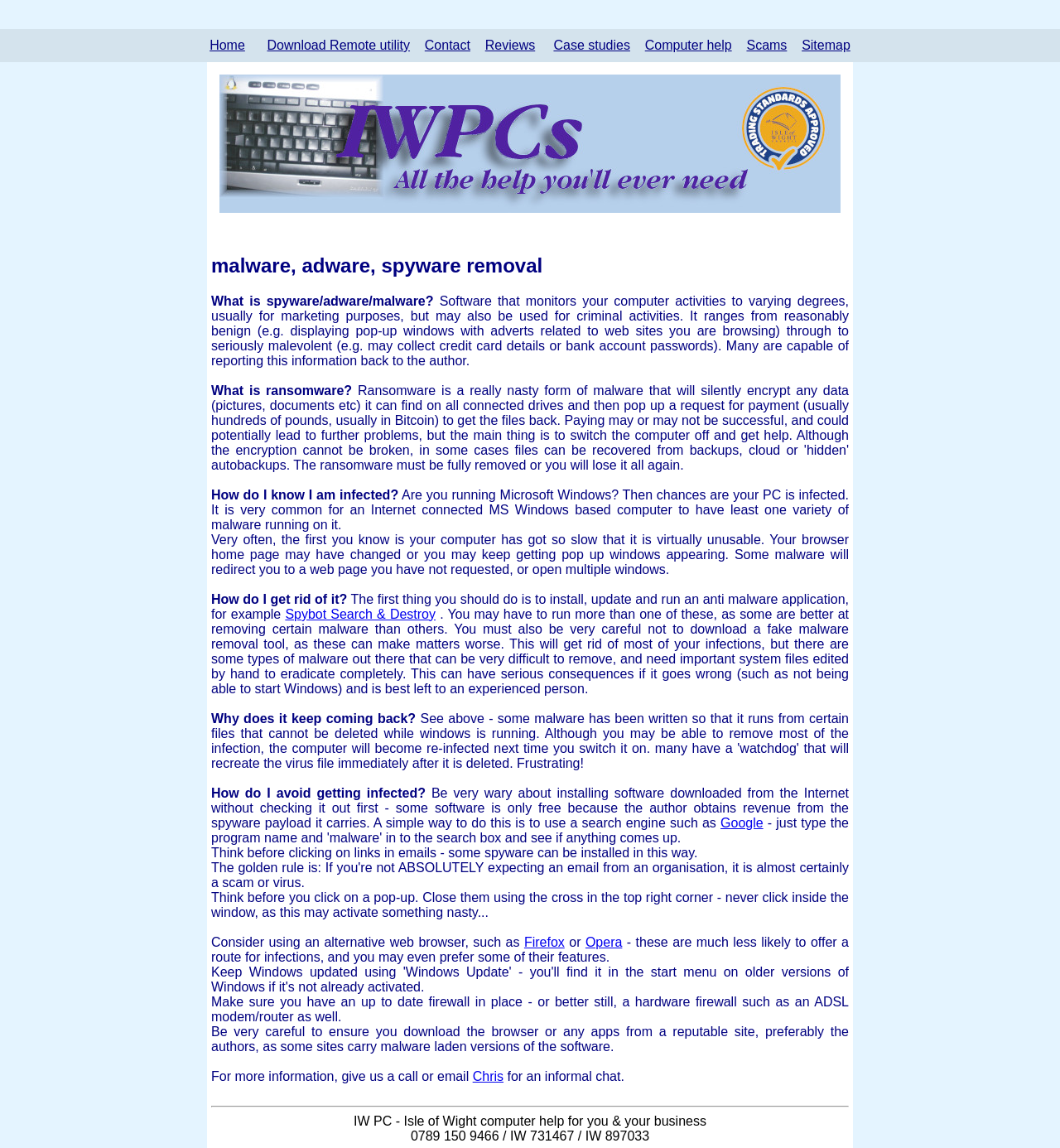Please find the bounding box coordinates for the clickable element needed to perform this instruction: "Download the remote utility".

[0.252, 0.033, 0.387, 0.045]